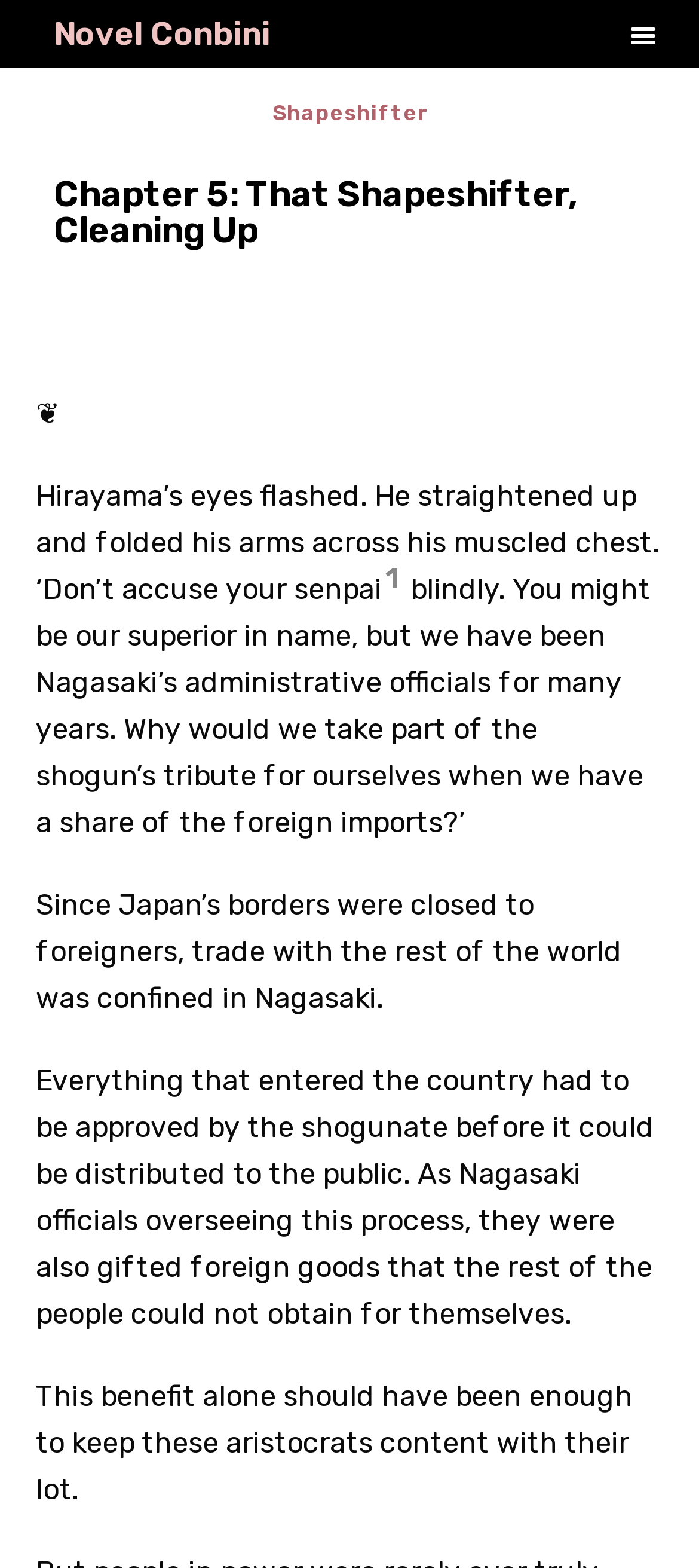Extract the bounding box for the UI element that matches this description: "alsupac@gmail.com".

None